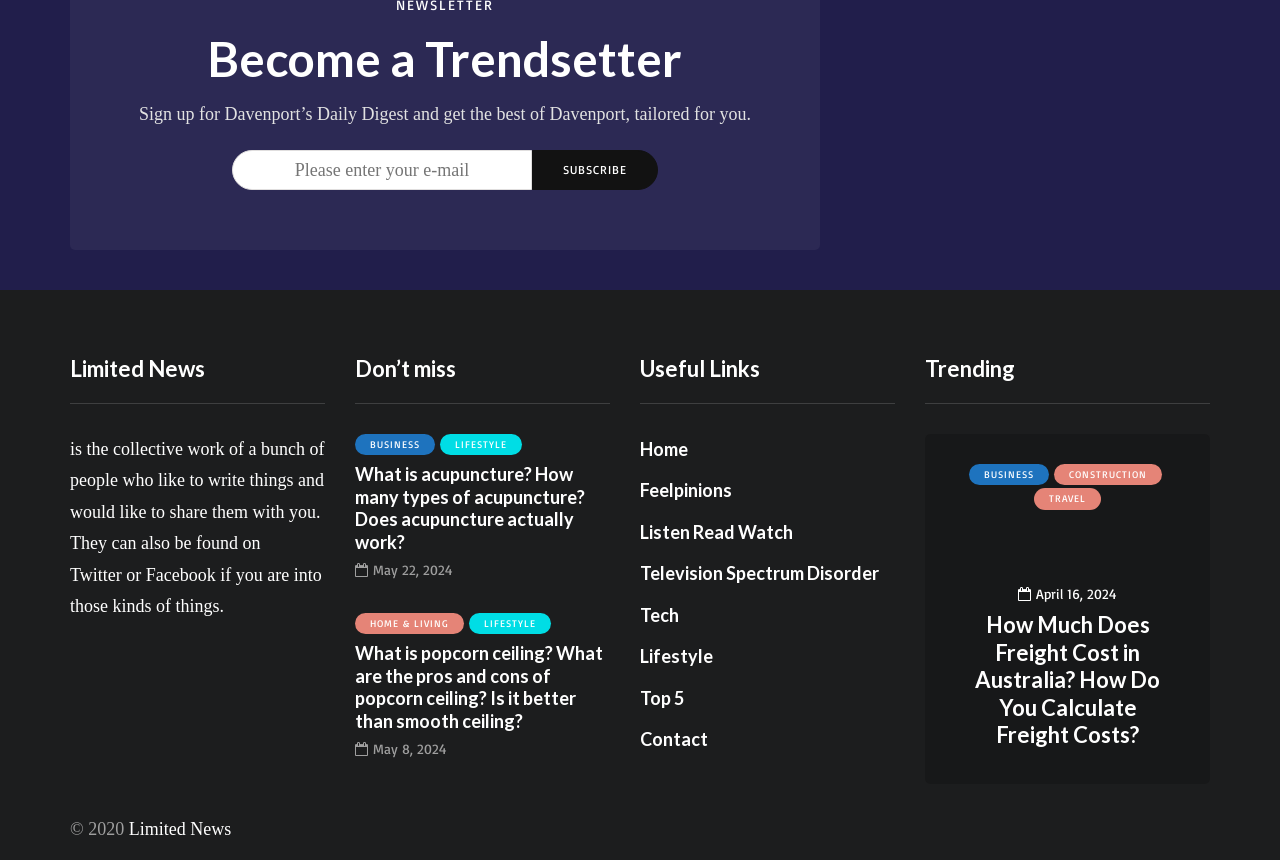What is the name of the website?
Based on the screenshot, answer the question with a single word or phrase.

Limited News